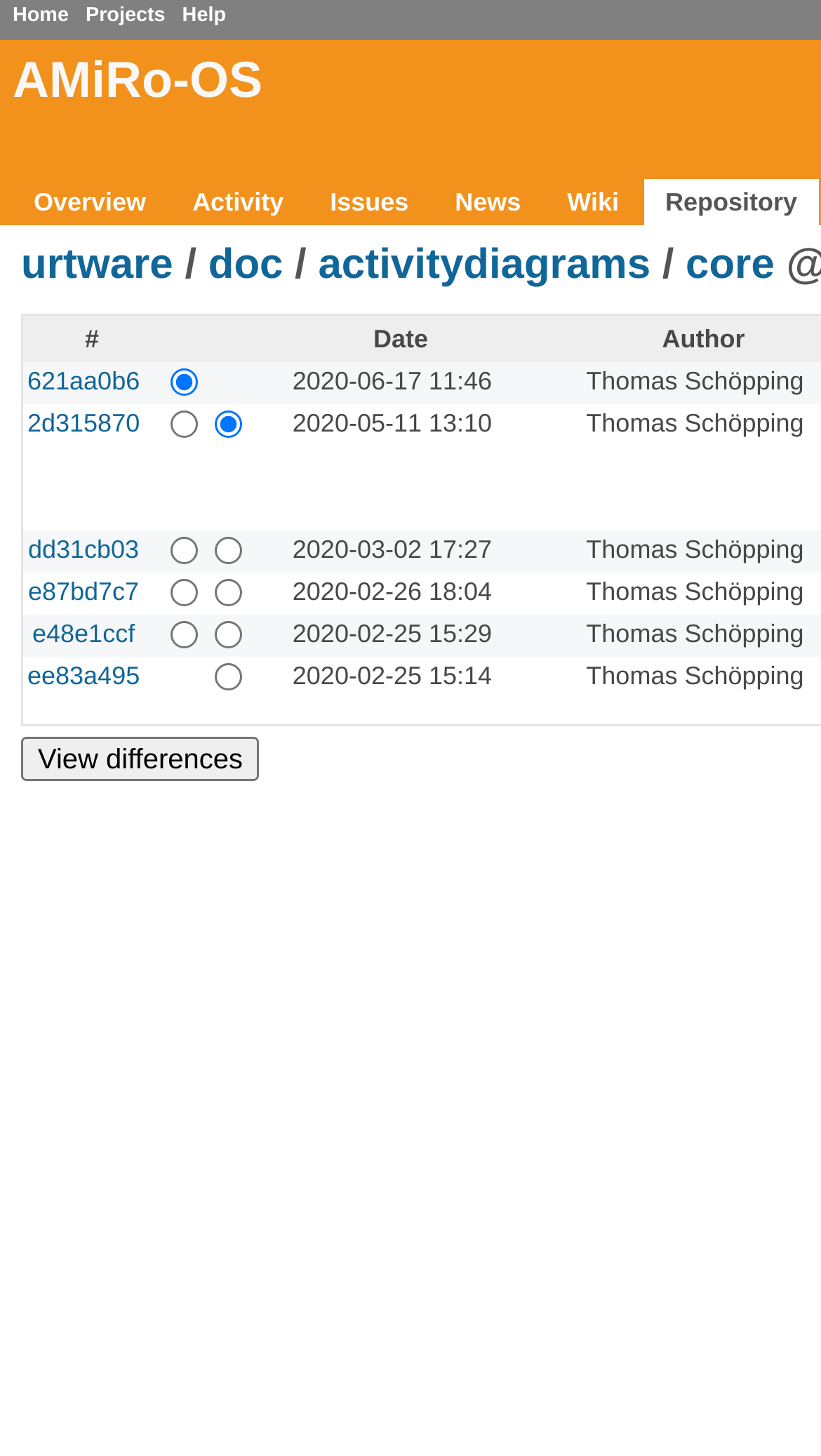Identify the bounding box coordinates of the element that should be clicked to fulfill this task: "View the 'Overview' page". The coordinates should be provided as four float numbers between 0 and 1, i.e., [left, top, right, bottom].

[0.015, 0.123, 0.204, 0.154]